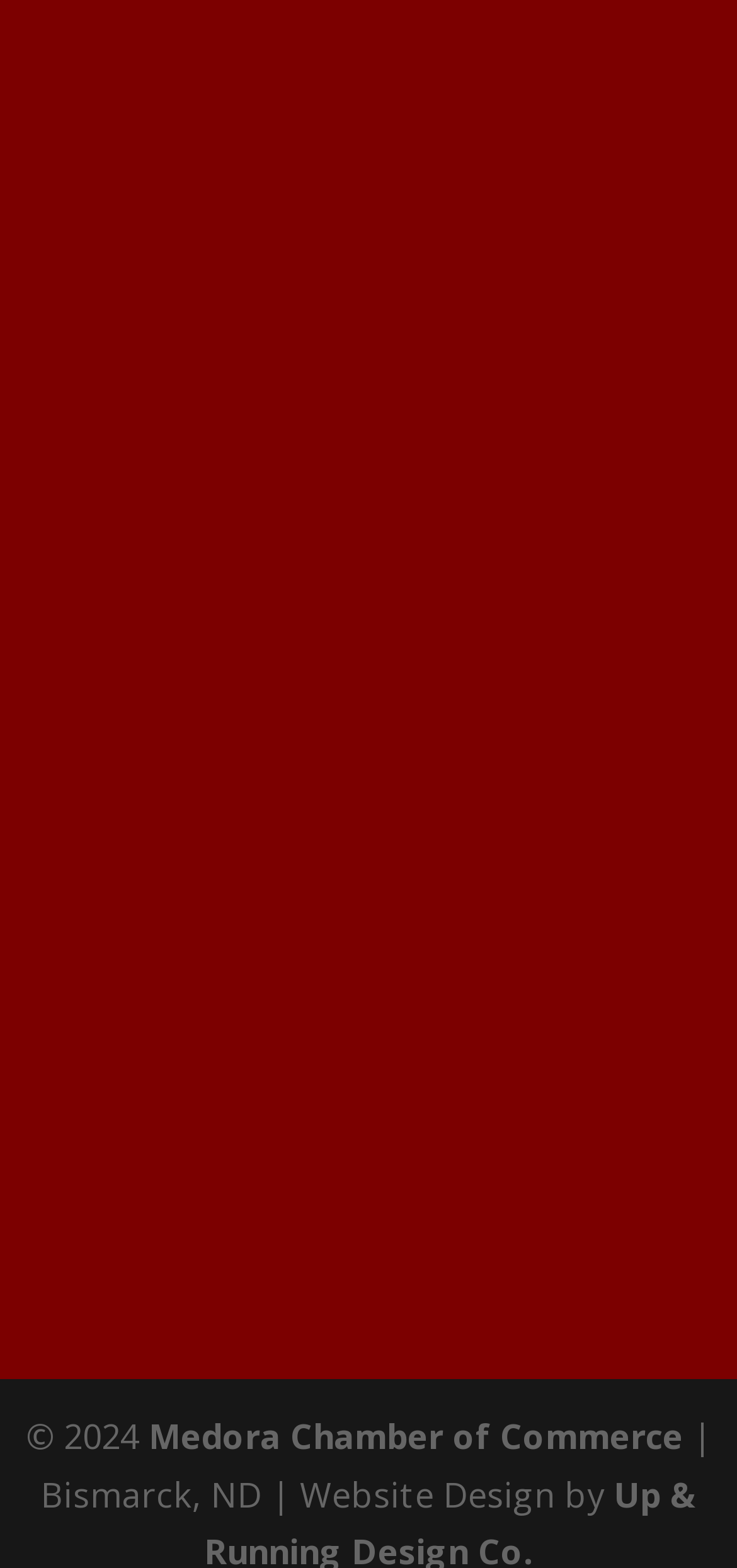Could you indicate the bounding box coordinates of the region to click in order to complete this instruction: "Go to About the Chamber".

[0.1, 0.099, 0.692, 0.133]